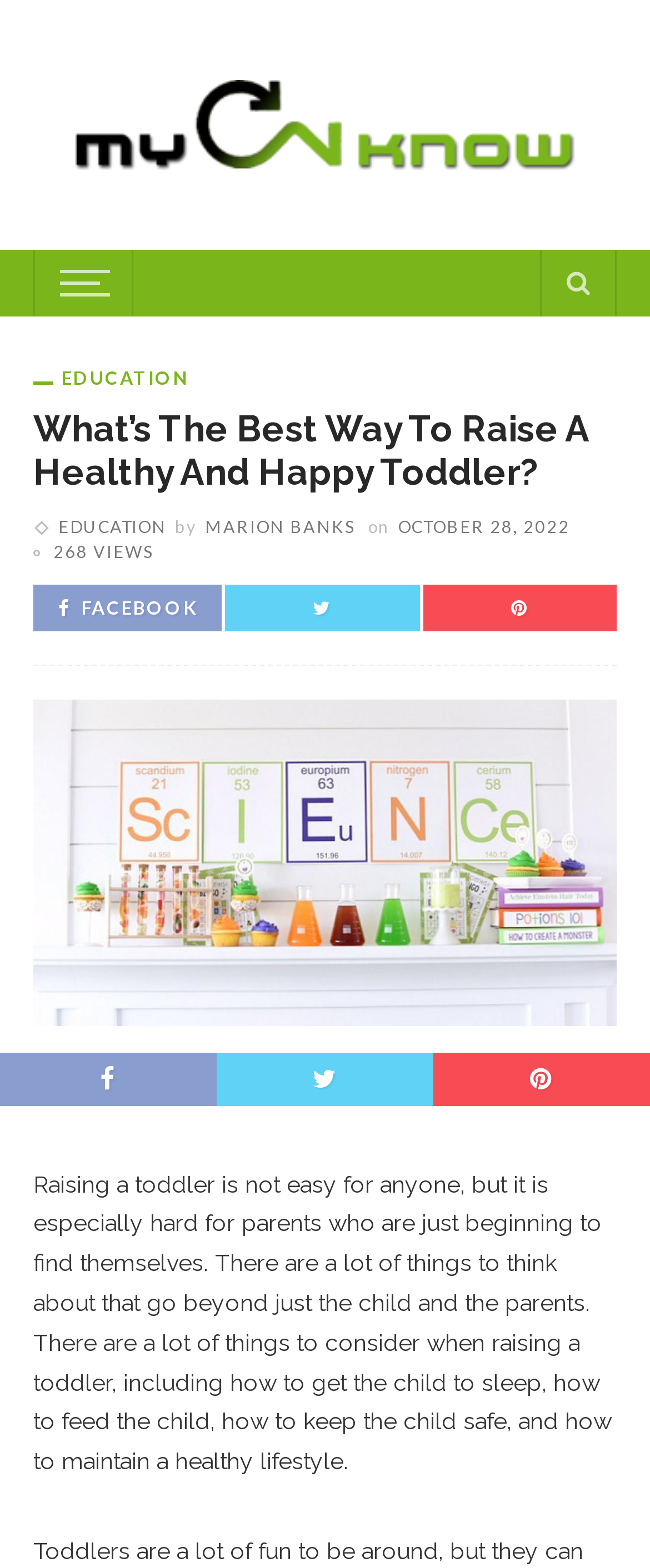How many views does the article have?
Give a single word or phrase answer based on the content of the image.

268 VIEWS